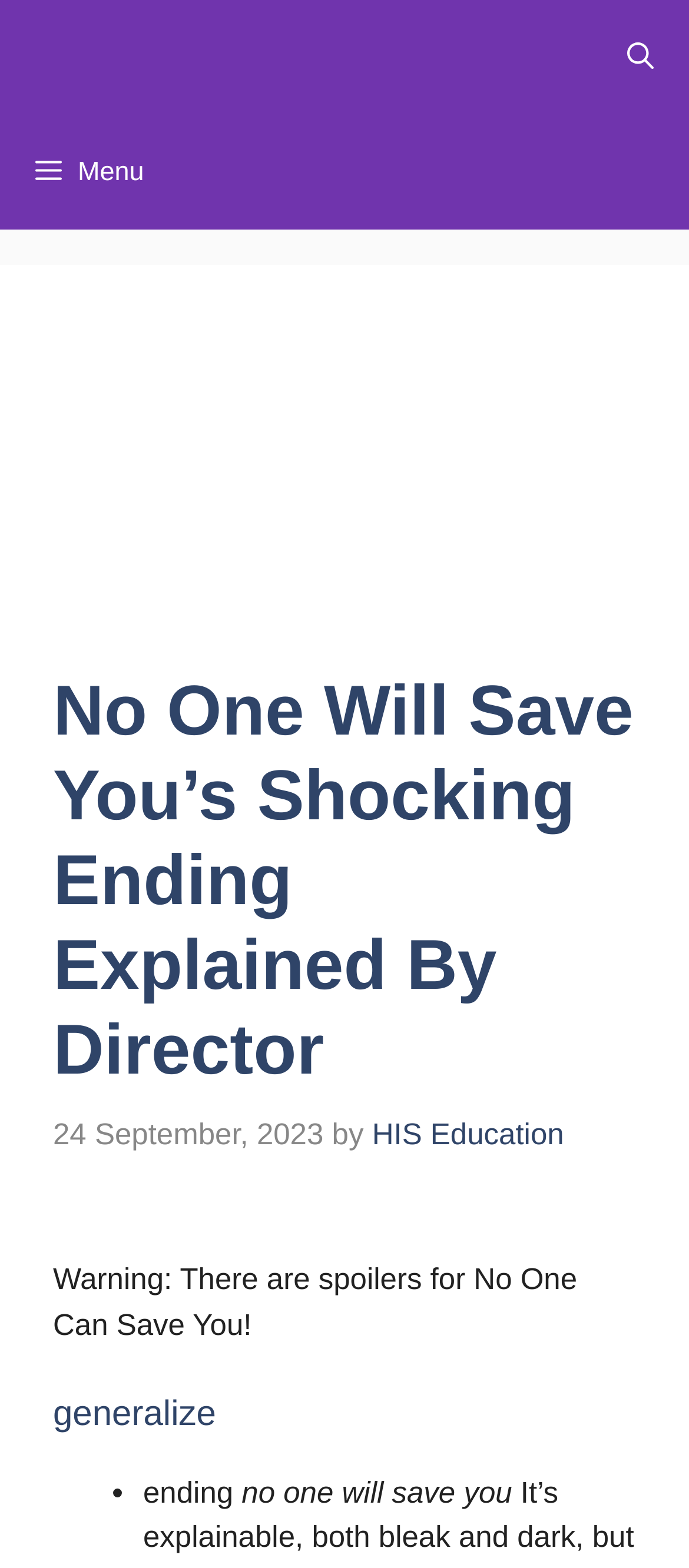Who is the author of the article?
Answer briefly with a single word or phrase based on the image.

HIS Education